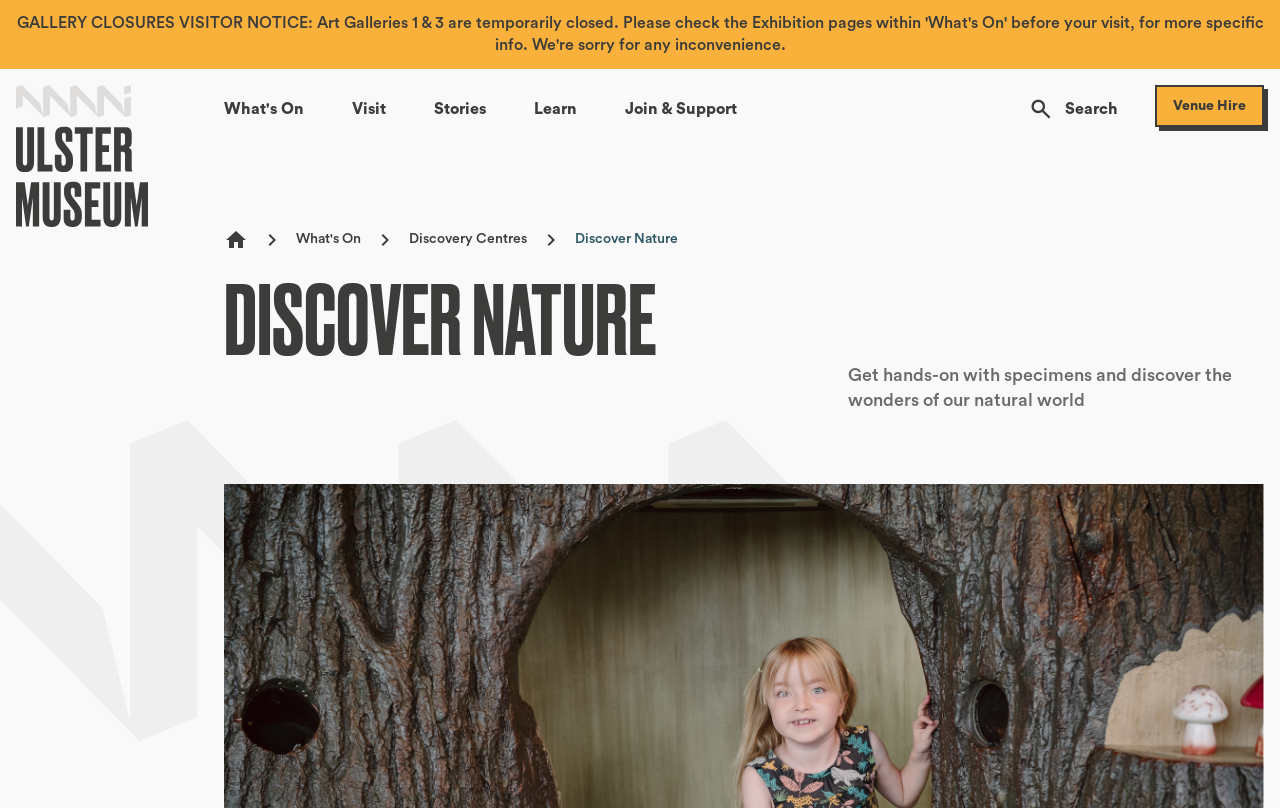Determine the bounding box coordinates for the clickable element required to fulfill the instruction: "Visit the 'What's On' page". Provide the coordinates as four float numbers between 0 and 1, i.e., [left, top, right, bottom].

[0.175, 0.125, 0.237, 0.154]